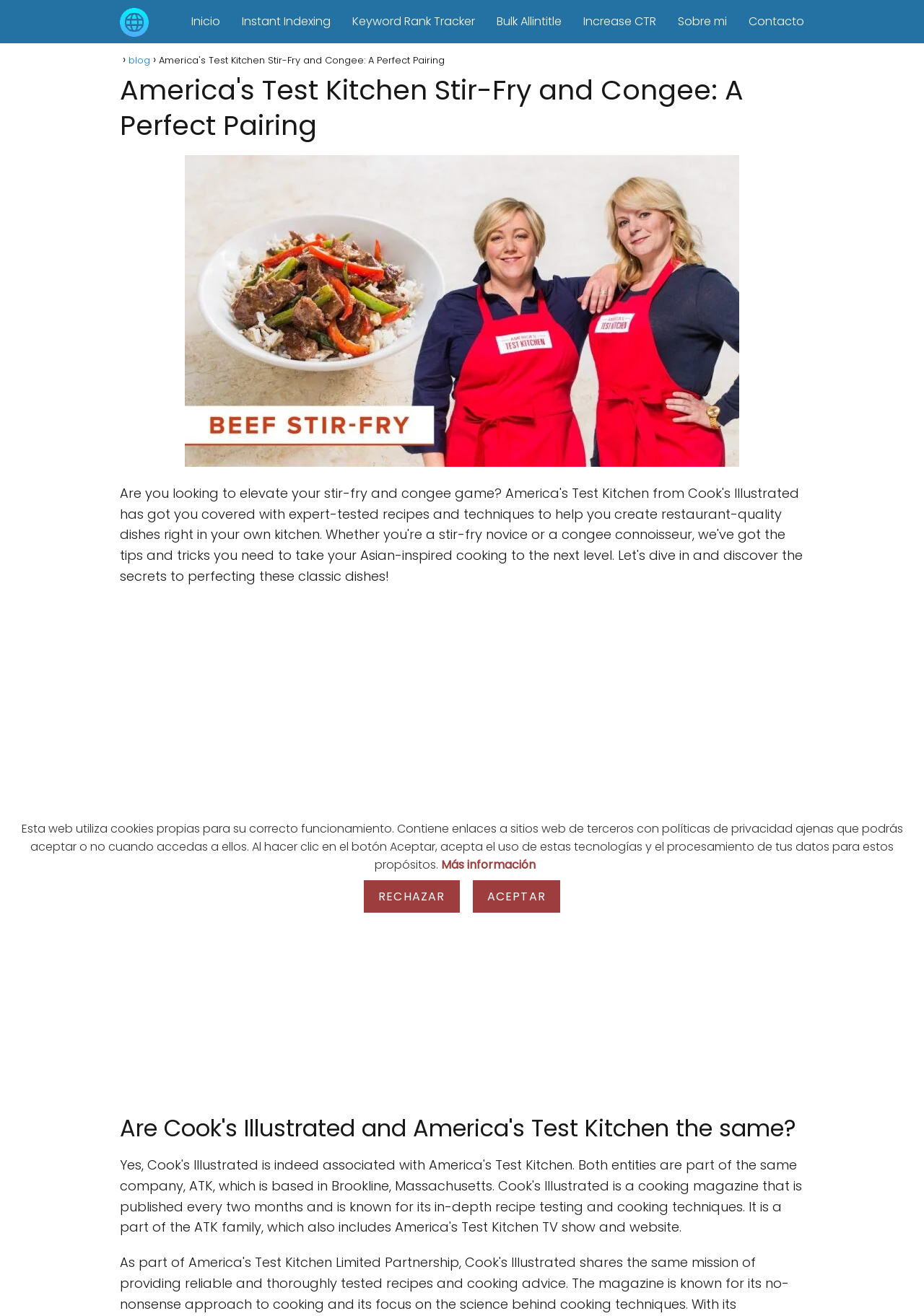Find the bounding box coordinates of the clickable region needed to perform the following instruction: "go to blog". The coordinates should be provided as four float numbers between 0 and 1, i.e., [left, top, right, bottom].

[0.139, 0.041, 0.162, 0.051]